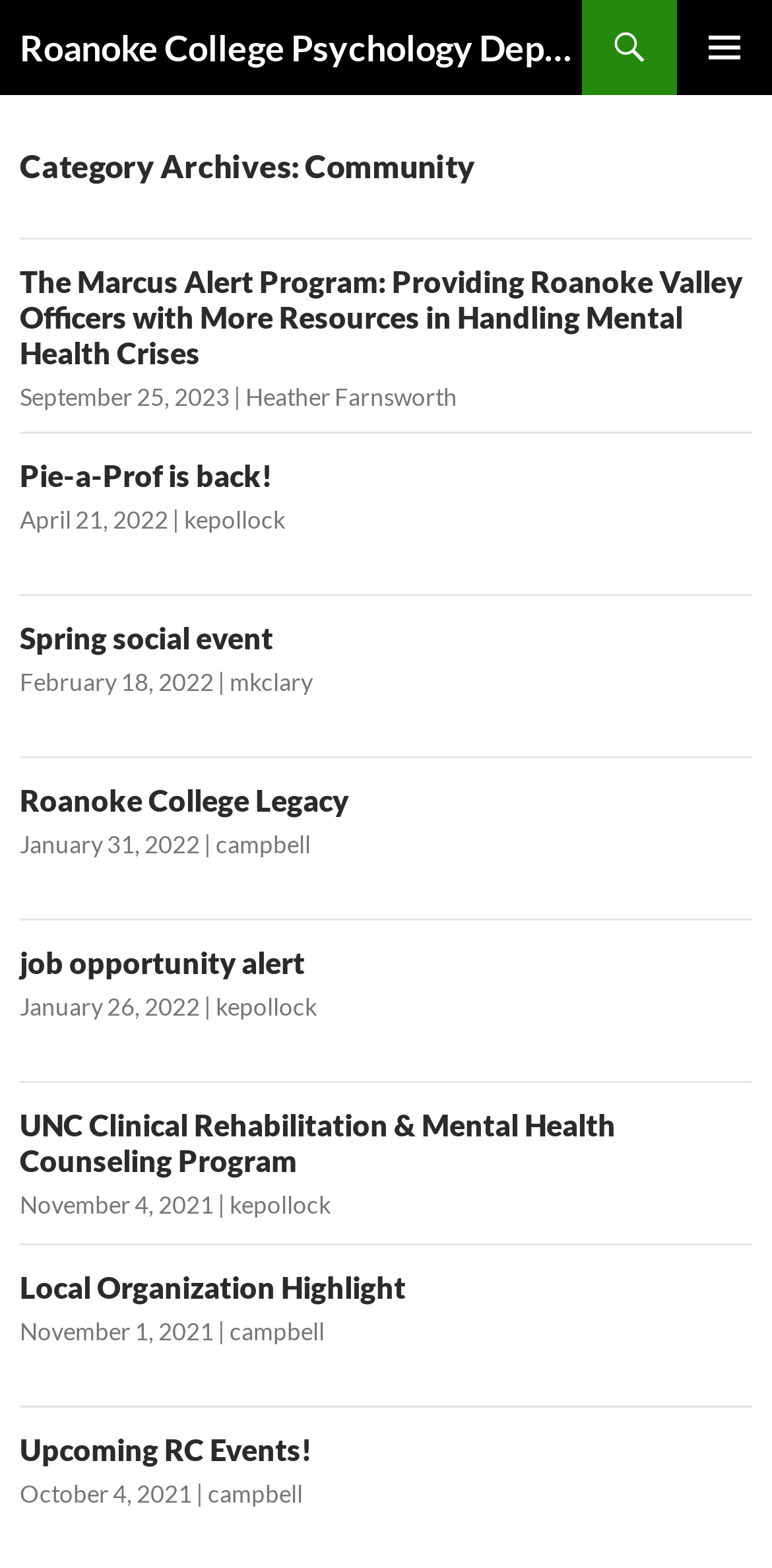Please determine the heading text of this webpage.

Roanoke College Psychology Department